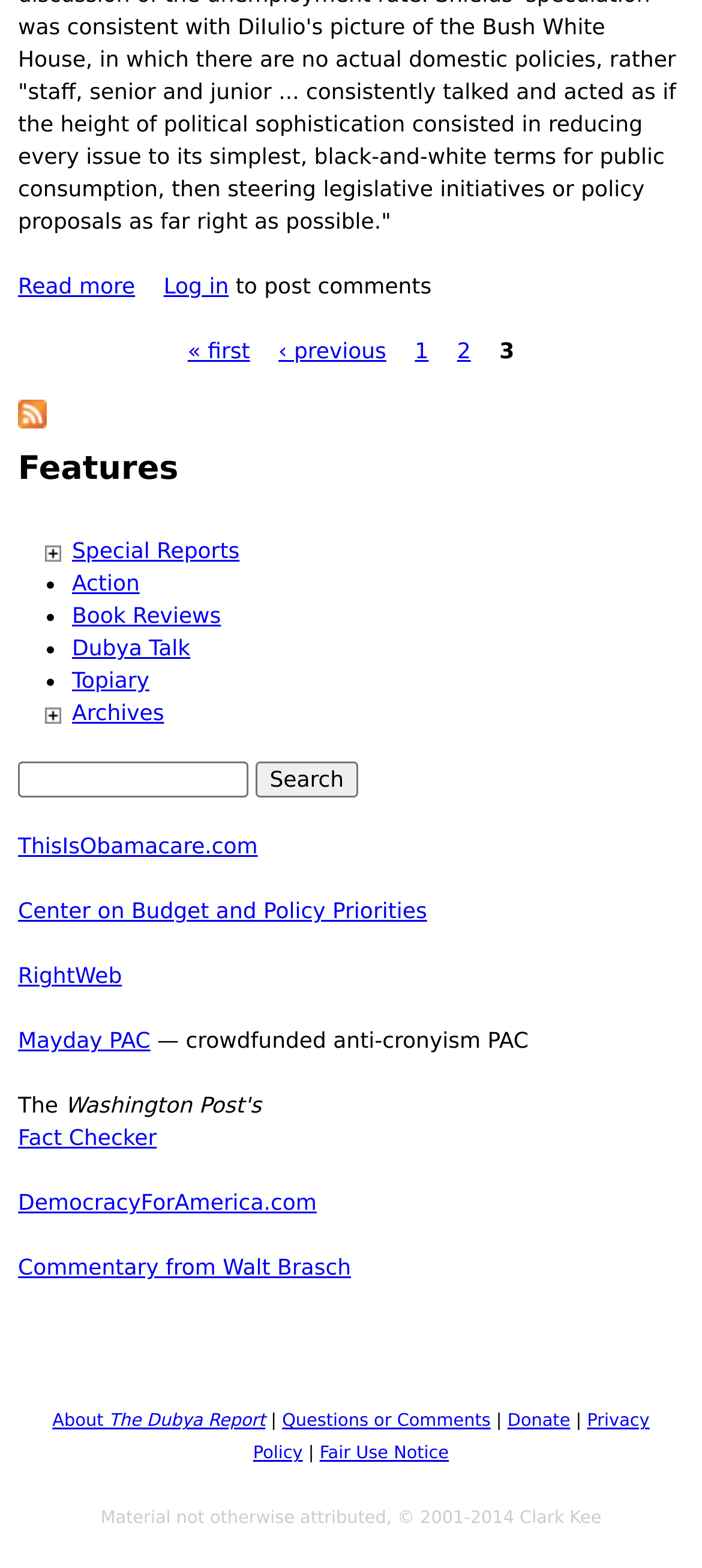Given the element description Fair Use Notice, predict the bounding box coordinates for the UI element in the webpage screenshot. The format should be (top-left x, top-left y, bottom-right x, bottom-right y), and the values should be between 0 and 1.

[0.455, 0.921, 0.639, 0.934]